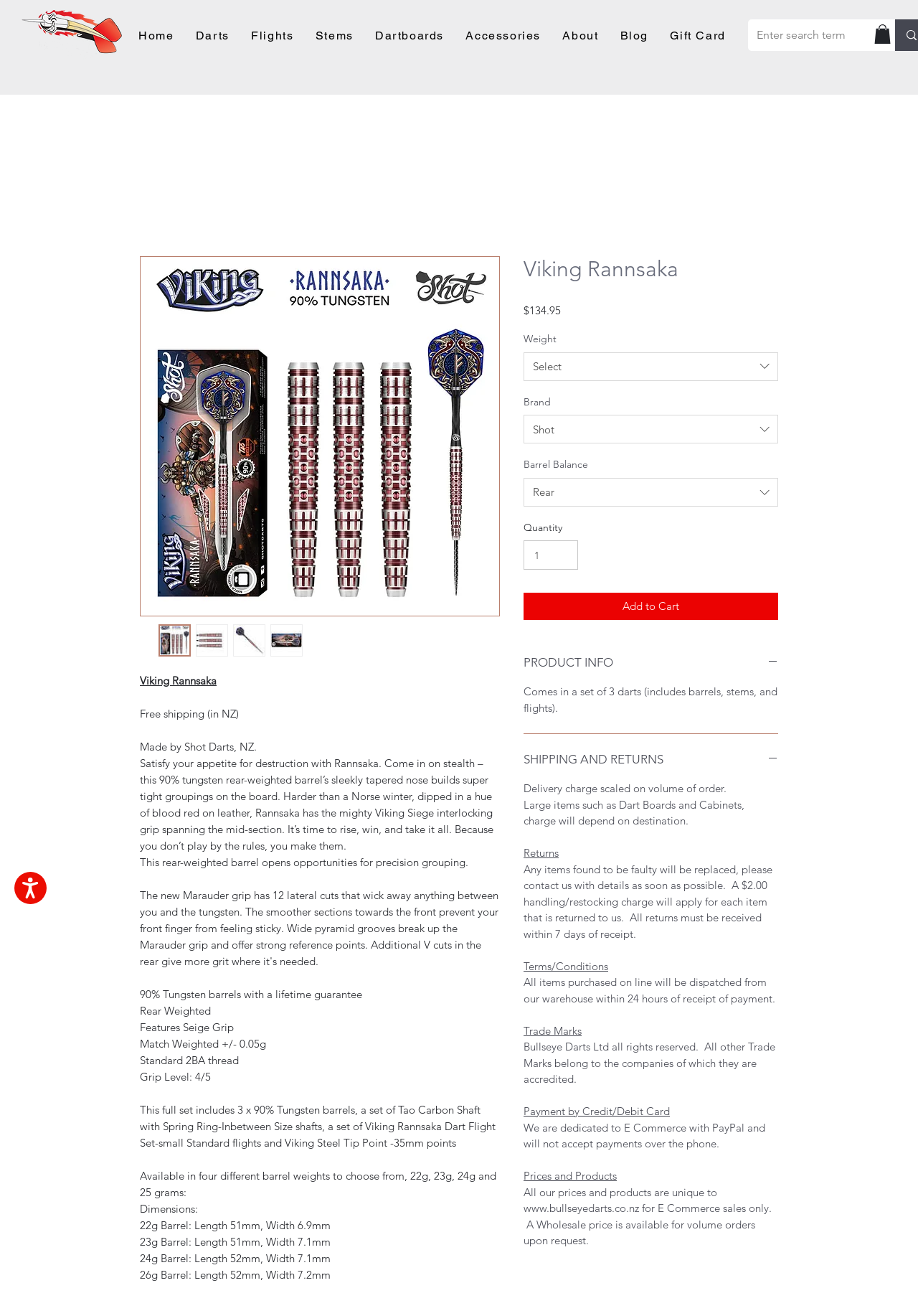Based on the element description Gift Card, identify the bounding box coordinates for the UI element. The coordinates should be in the format (top-left x, top-left y, bottom-right x, bottom-right y) and within the 0 to 1 range.

[0.721, 0.016, 0.799, 0.039]